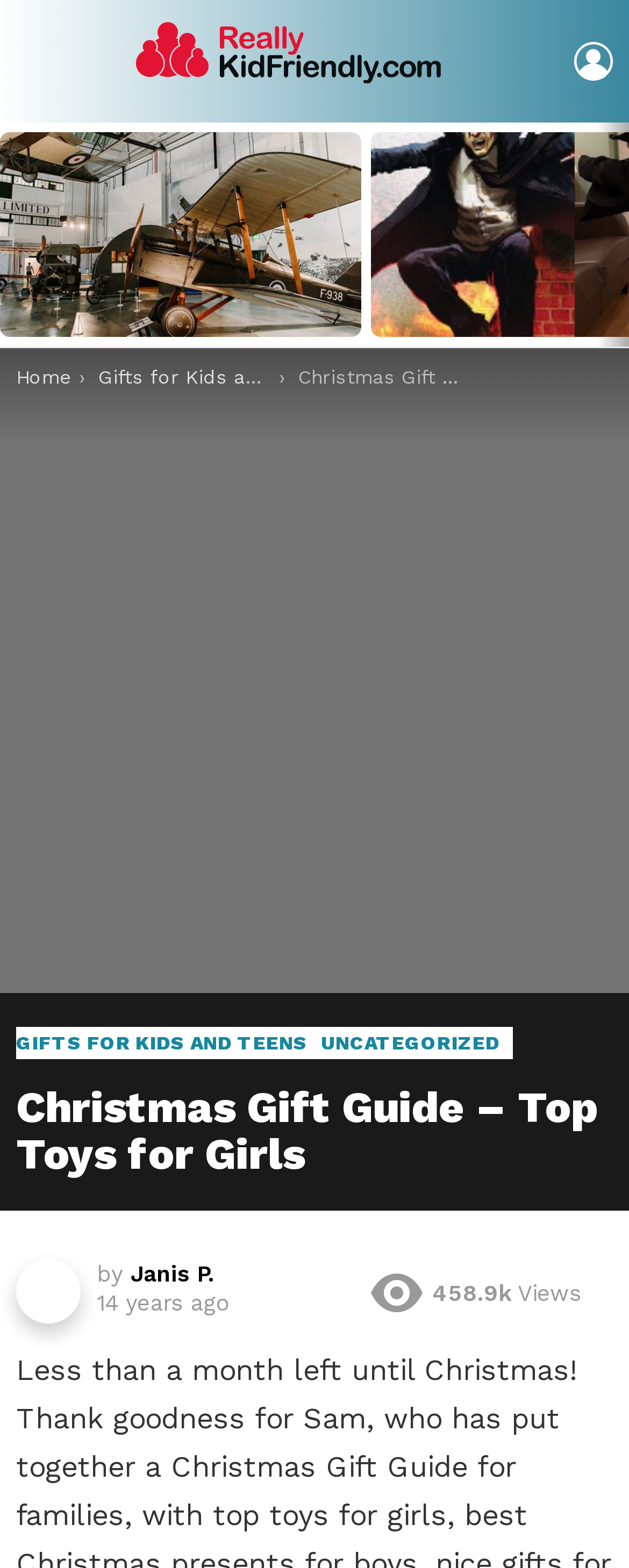Pinpoint the bounding box coordinates for the area that should be clicked to perform the following instruction: "go to previous page".

[0.0, 0.079, 0.051, 0.221]